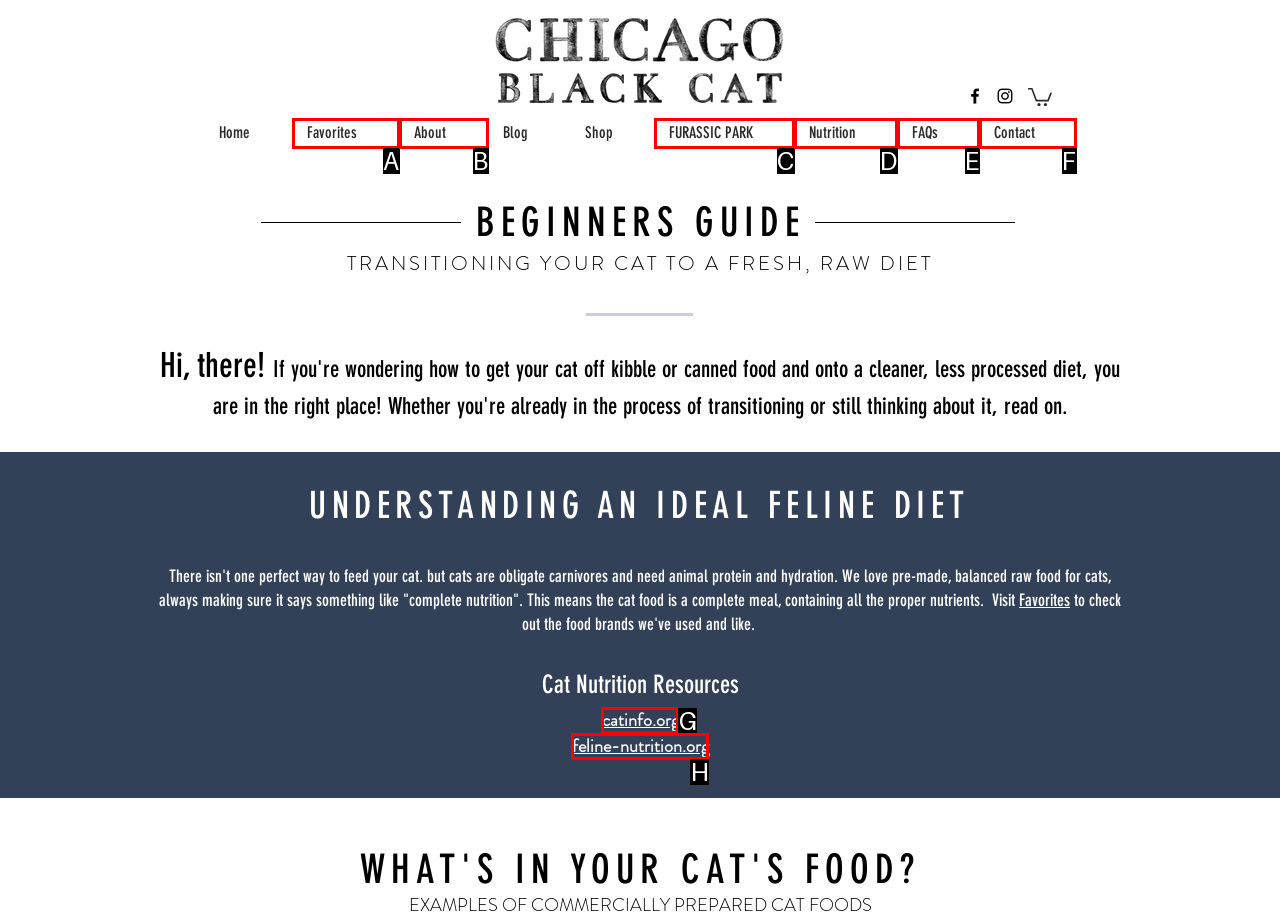Using the description: FURASSIC PARK
Identify the letter of the corresponding UI element from the choices available.

C